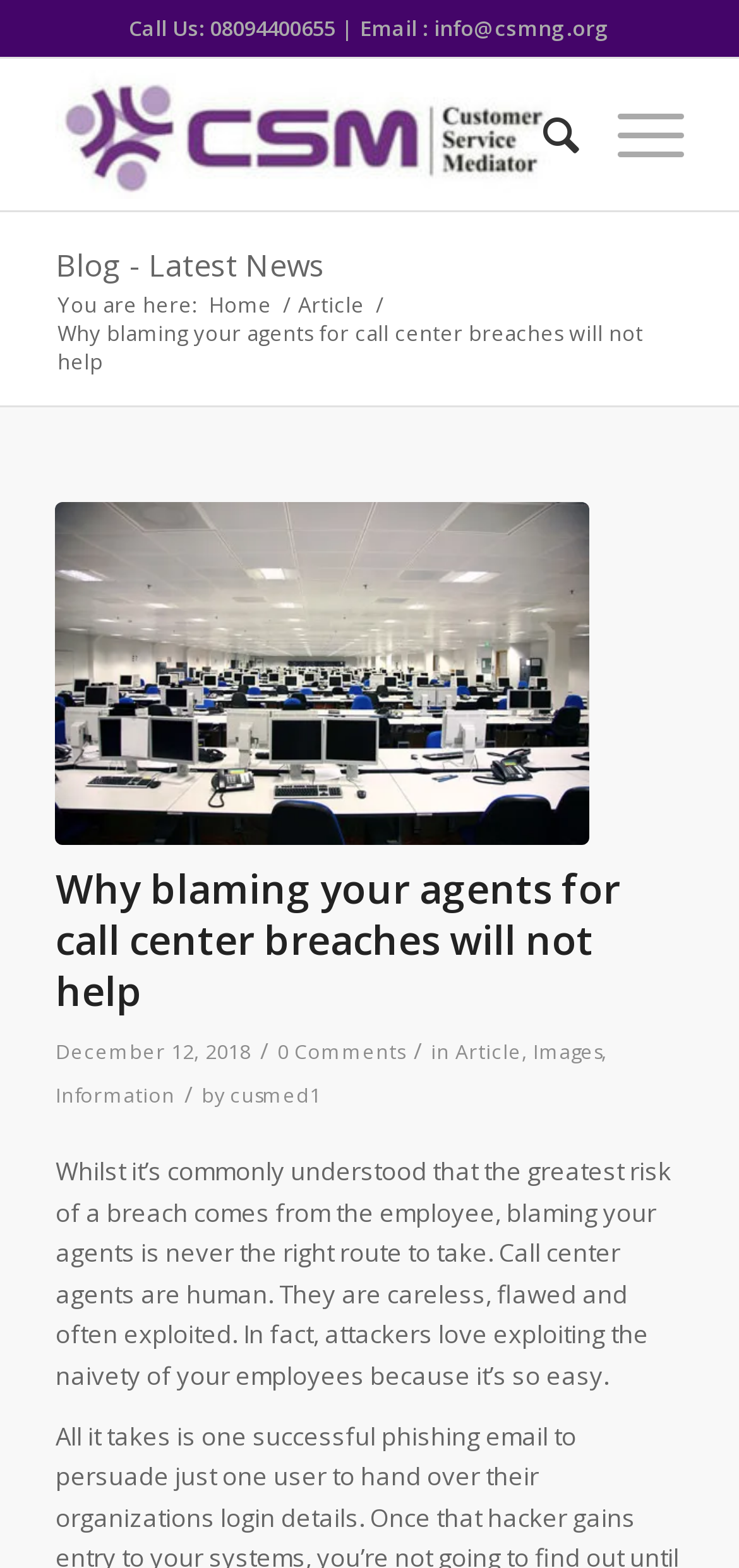Determine the bounding box coordinates for the area that should be clicked to carry out the following instruction: "Visit the homepage".

[0.075, 0.037, 0.755, 0.134]